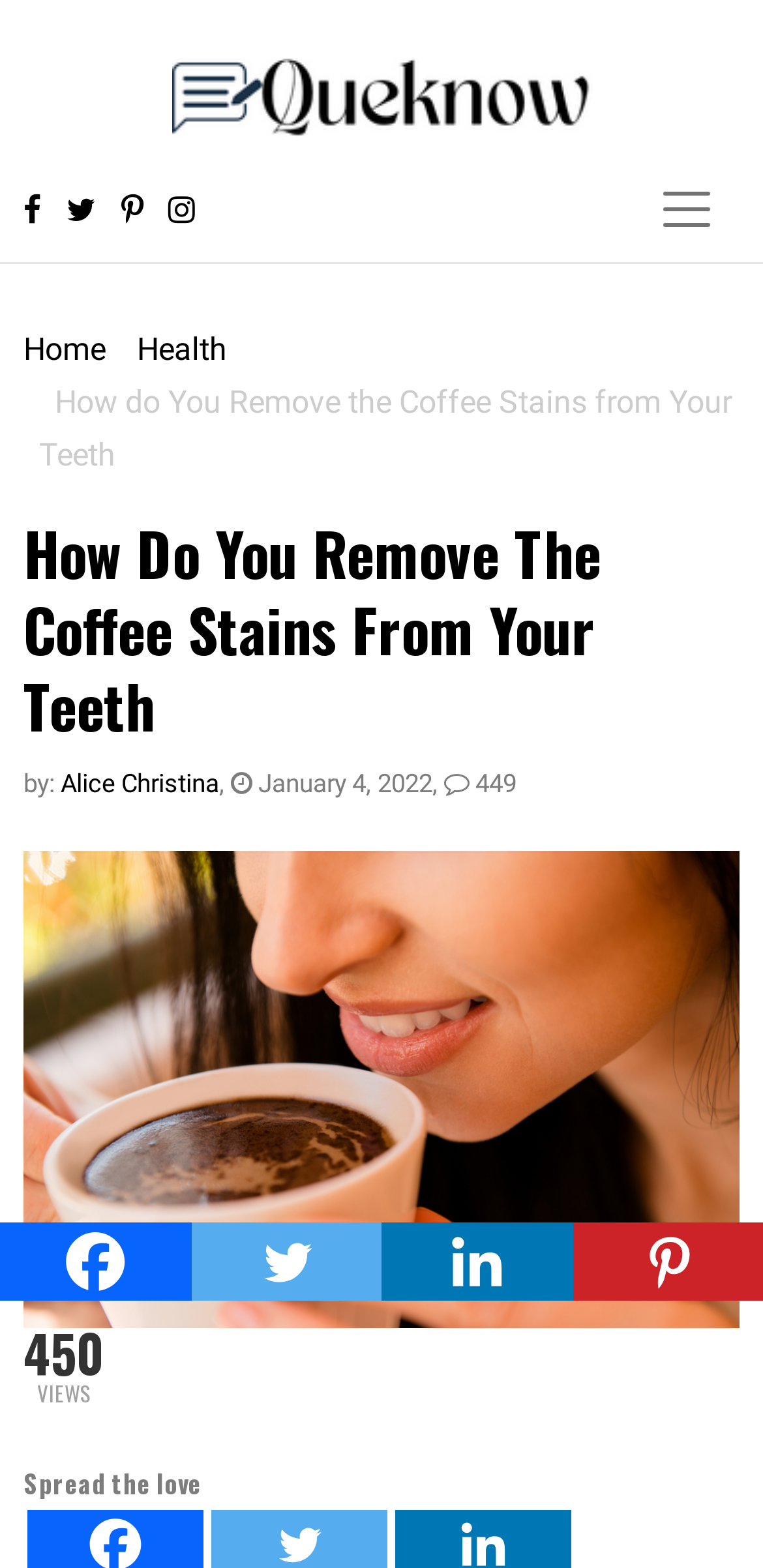Locate the primary headline on the webpage and provide its text.

How Do You Remove The Coffee Stains From Your Teeth